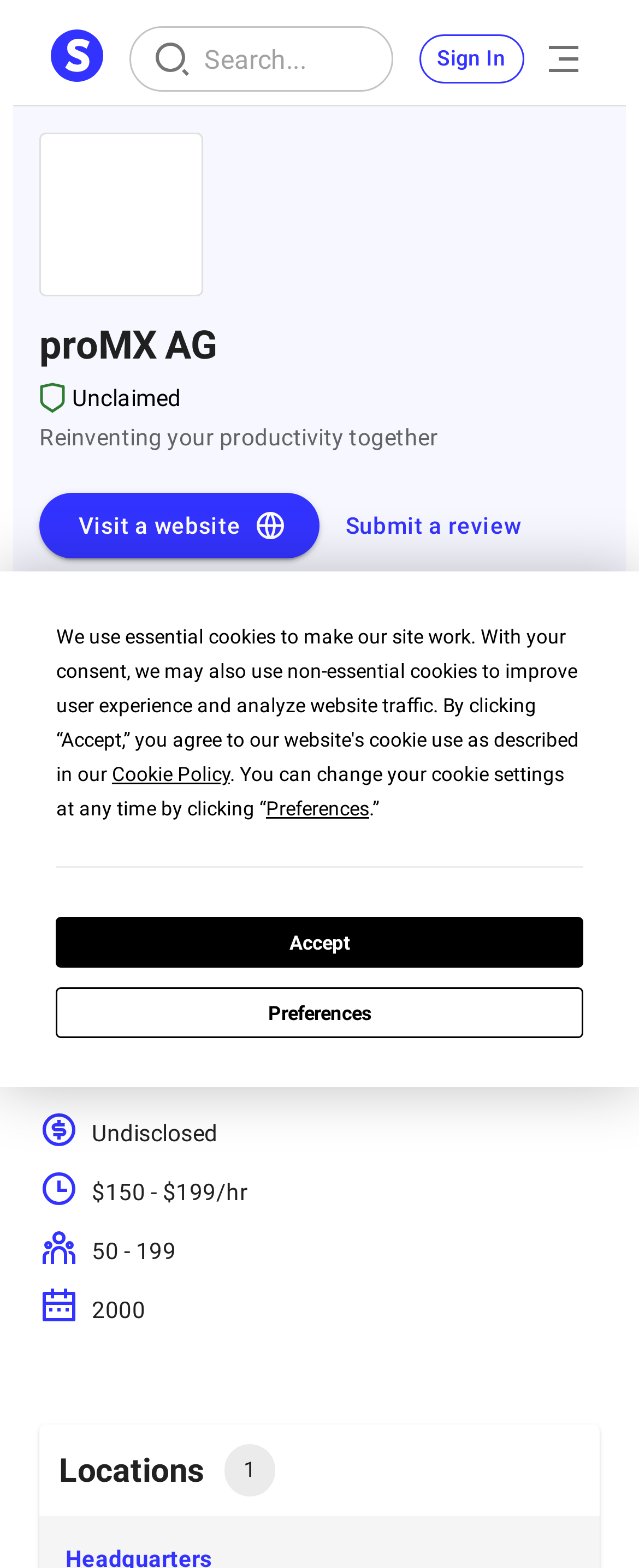Please identify the bounding box coordinates of where to click in order to follow the instruction: "Search for something".

[0.319, 0.017, 0.476, 0.058]